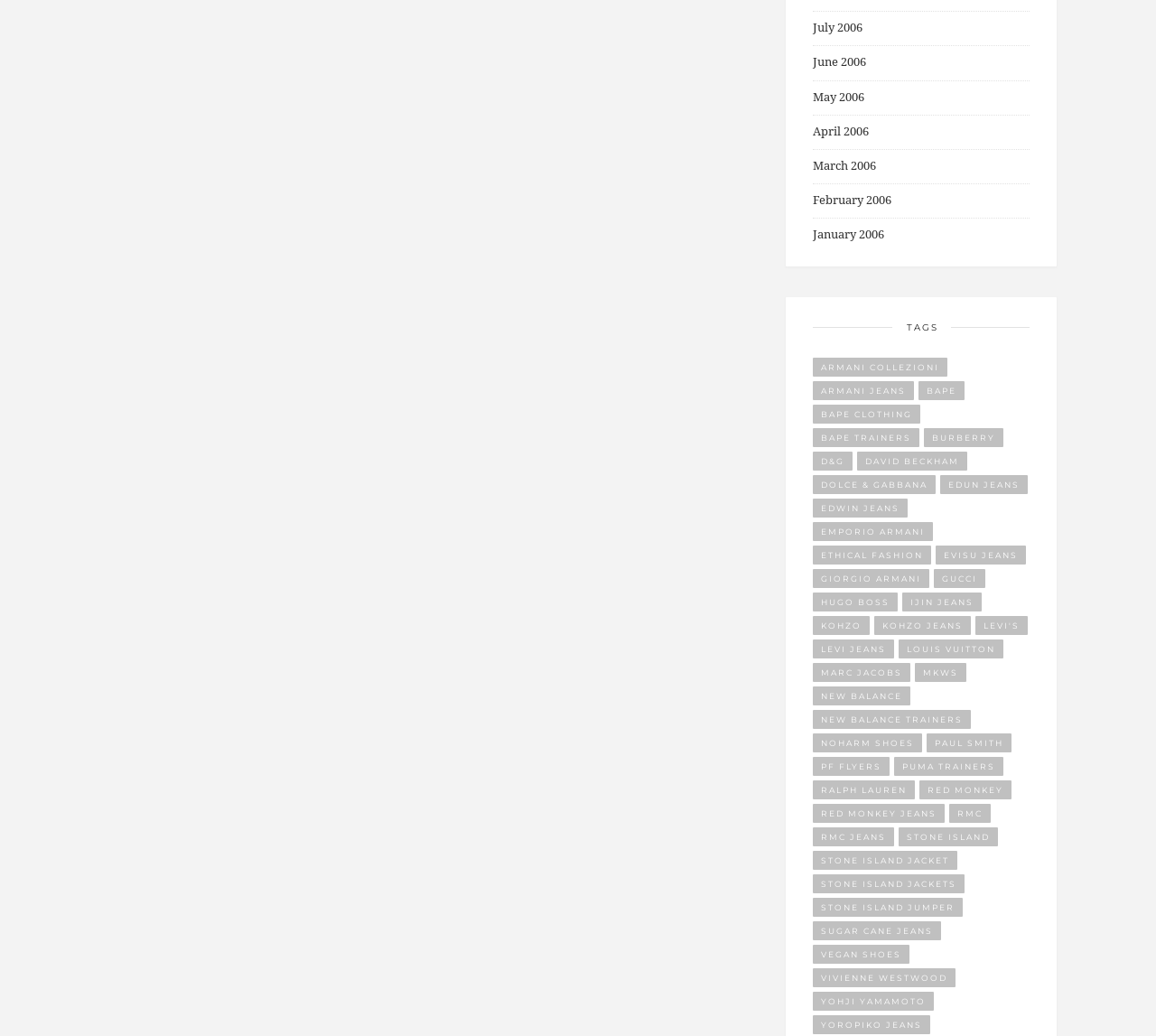What is the vertical position of 'June 2006' relative to 'July 2006'?
Answer the question with detailed information derived from the image.

Based on the bounding box coordinates, the y1 and y2 values of 'June 2006' are greater than those of 'July 2006', which means 'June 2006' is below 'July 2006' vertically.